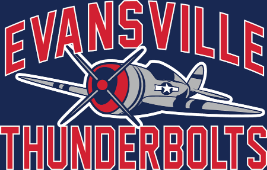Provide a thorough description of the contents of the image.

The image features the logo of the Evansville Thunderbolts, a professional ice hockey team based in Evansville, Indiana. The design prominently showcases a vintage aircraft, which symbolizes the team’s dynamic and energetic spirit. The logo is set against a dark blue background, with the team name "EVANSVILLE THUNDERBOLTS" displayed in bold, red lettering. The combination of colors and imagery conveys excitement and pride, reflecting the team's identity and connection to the local community. This emblem represents not only the Thunderbolts but also their competitive thrill in the world of hockey.